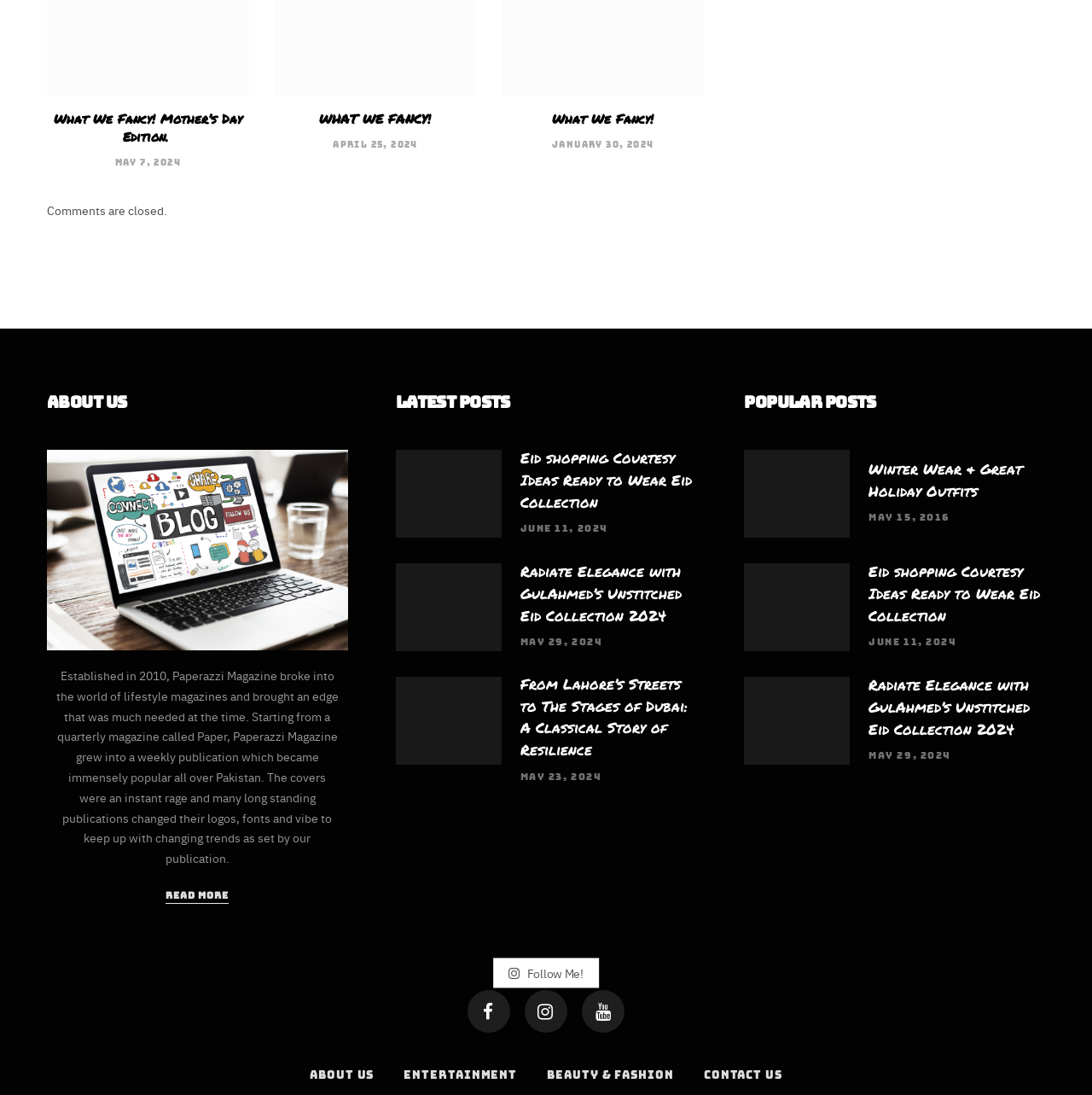Please identify the bounding box coordinates of the element's region that I should click in order to complete the following instruction: "View 'Eid shopping Courtesy Ideas Ready to Wear Eid Collection'". The bounding box coordinates consist of four float numbers between 0 and 1, i.e., [left, top, right, bottom].

[0.362, 0.411, 0.459, 0.491]